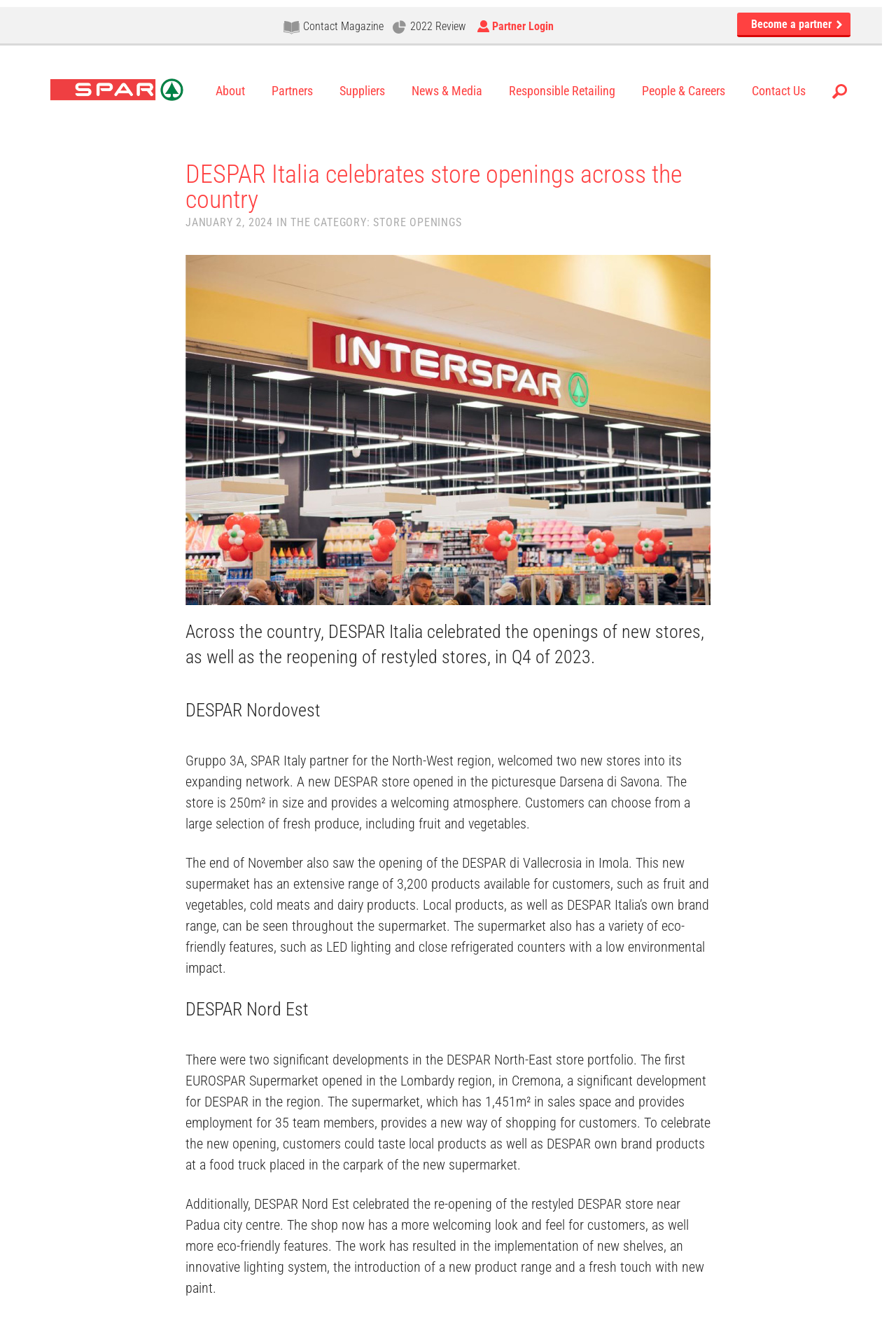Specify the bounding box coordinates of the region I need to click to perform the following instruction: "View solutions". The coordinates must be four float numbers in the range of 0 to 1, i.e., [left, top, right, bottom].

None